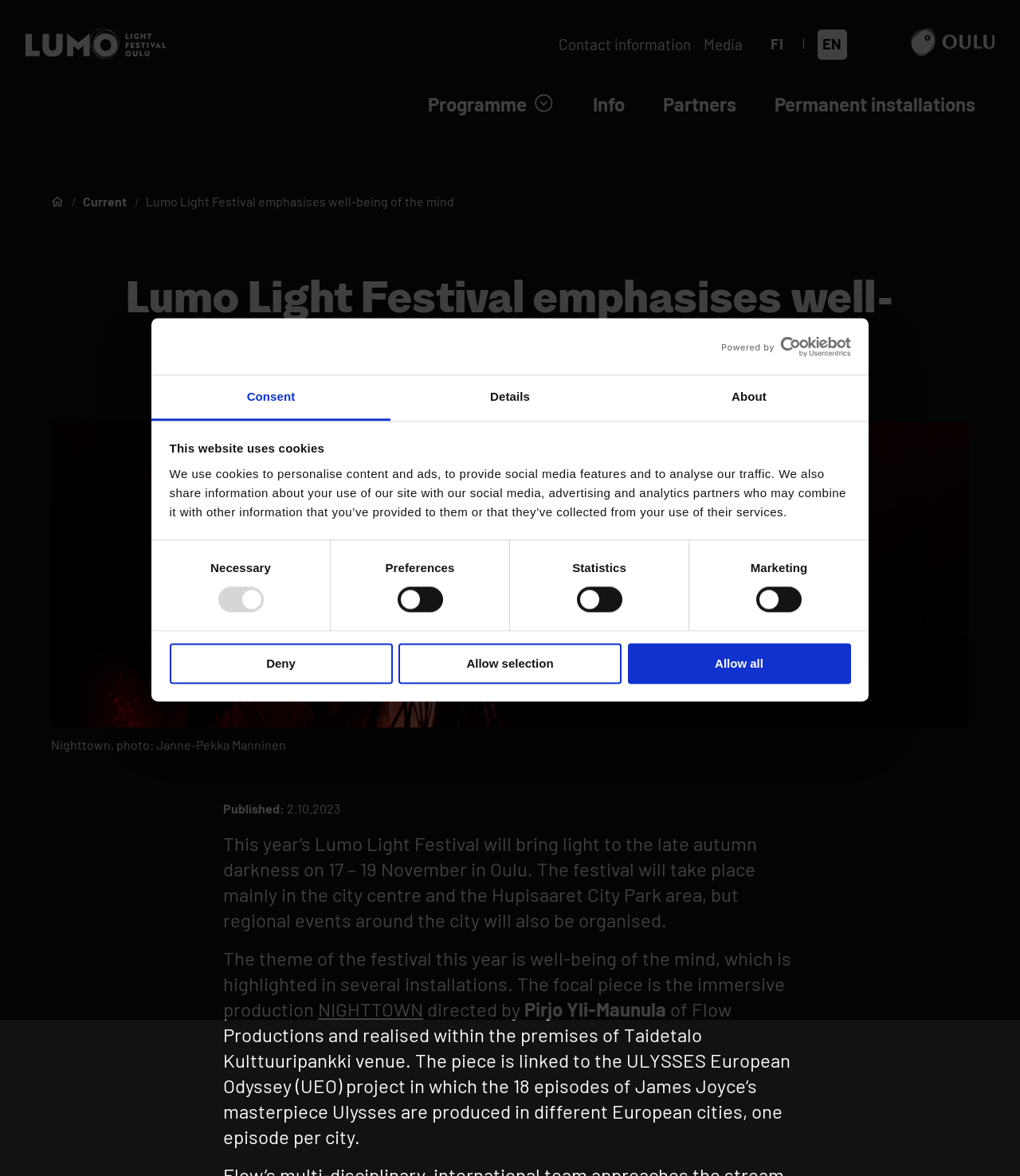Extract the main heading text from the webpage.

Lumo Light Festival emphasises well-being of the mind